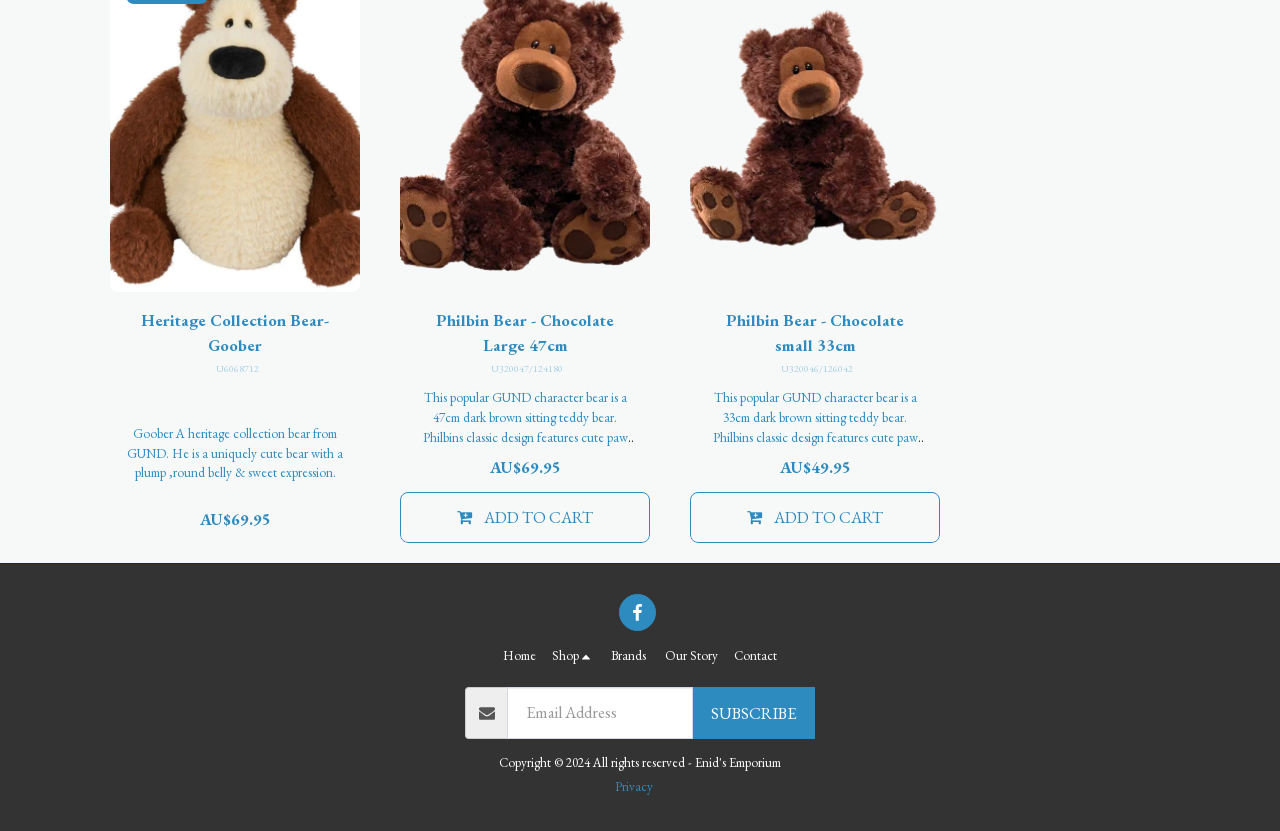Specify the bounding box coordinates of the area to click in order to follow the given instruction: "View Heritage Collection Bear- Goober details."

[0.098, 0.371, 0.269, 0.431]